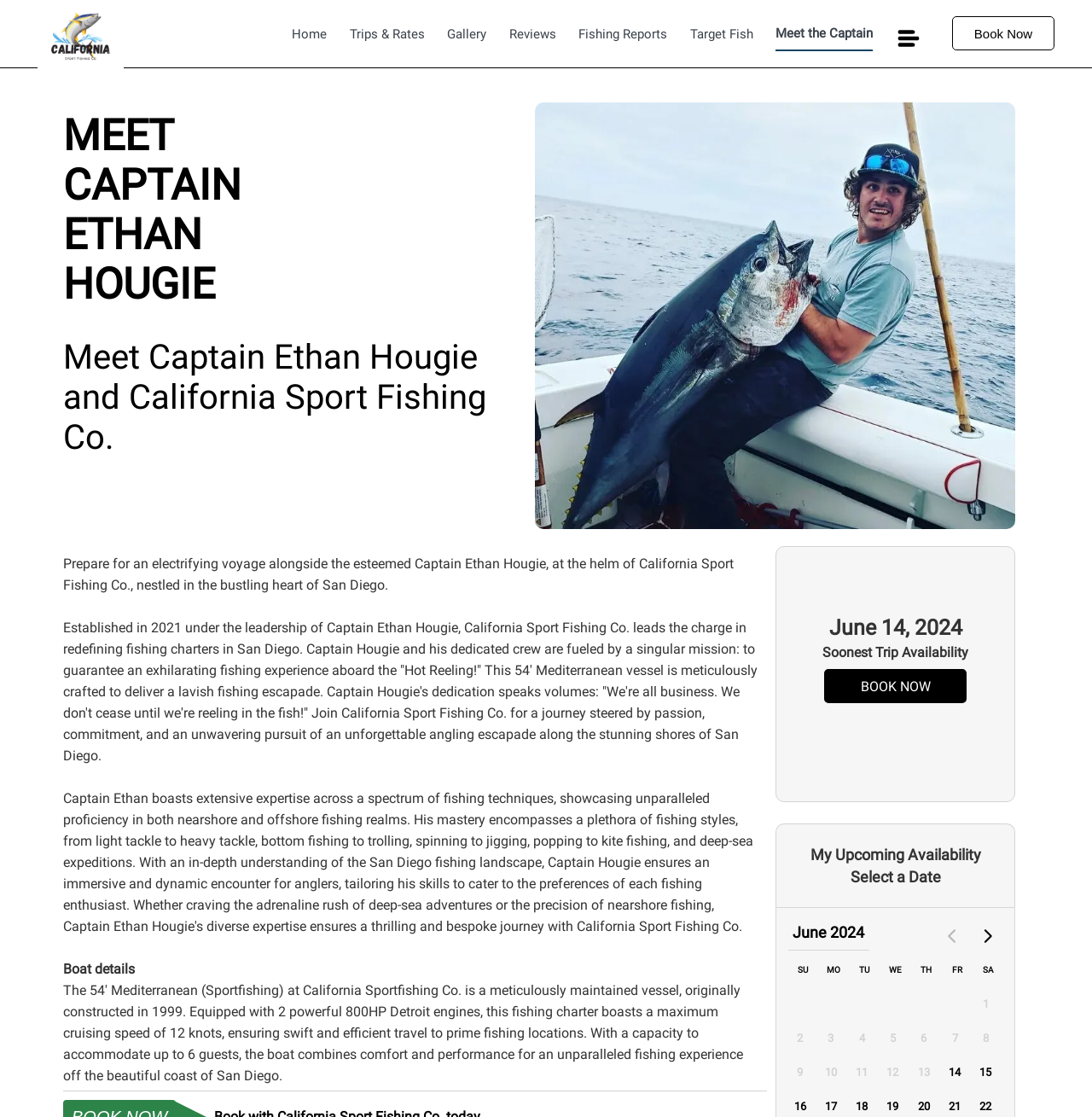Please find and report the bounding box coordinates of the element to click in order to perform the following action: "Go to the 'Trips & Rates' page". The coordinates should be expressed as four float numbers between 0 and 1, in the format [left, top, right, bottom].

[0.32, 0.024, 0.389, 0.045]